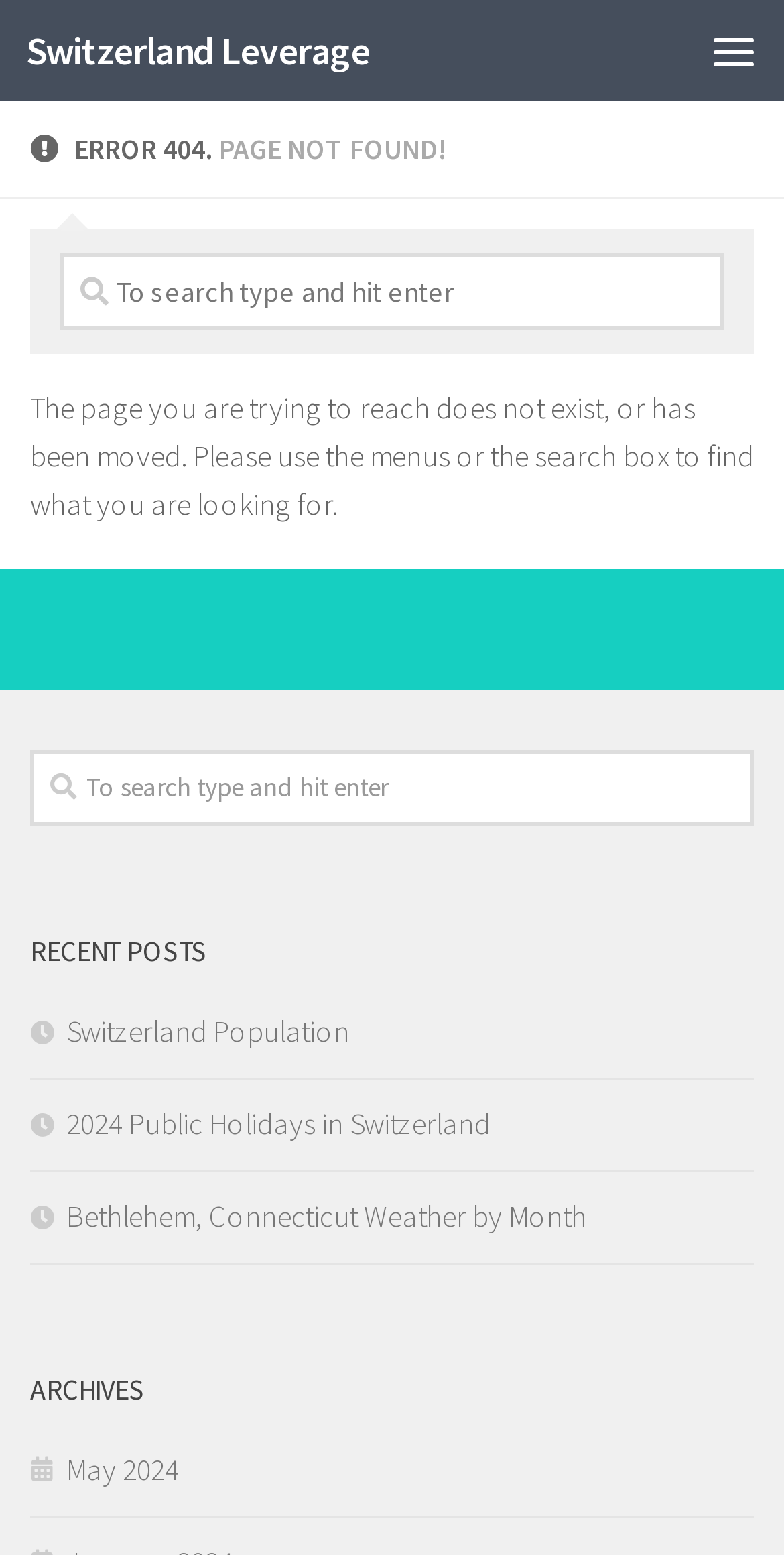Locate the bounding box of the user interface element based on this description: "Bethlehem, Connecticut Weather by Month".

[0.038, 0.769, 0.749, 0.794]